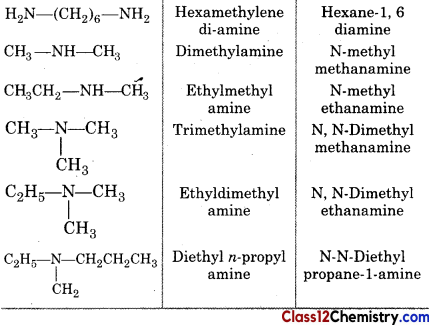Please use the details from the image to answer the following question comprehensively:
What is the purpose of this comprehensive reference?

According to the caption, this comprehensive reference is designed to help in understanding the complexities of amine classification in chemical nomenclature, ultimately enhancing the study of organic compounds.